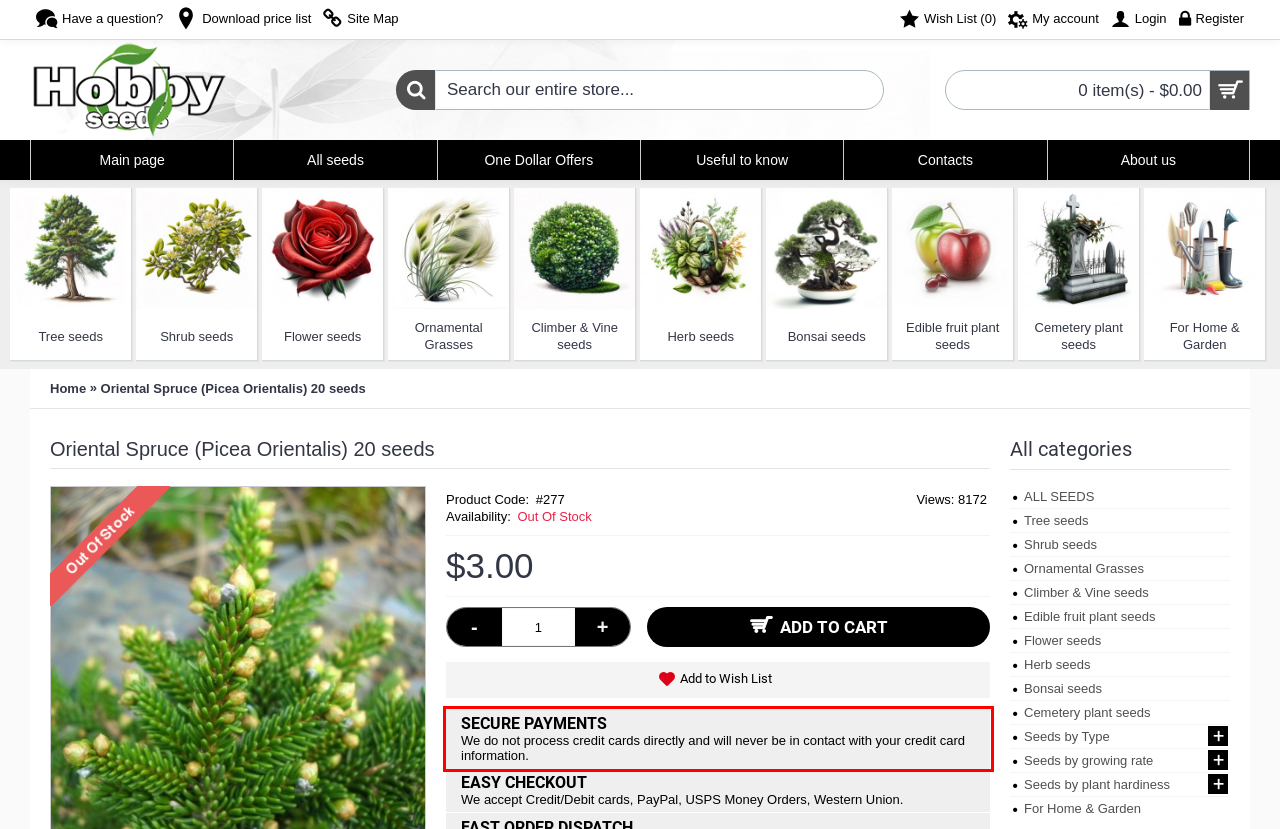The screenshot you have been given contains a UI element surrounded by a red rectangle. Use OCR to read and extract the text inside this red rectangle.

SECURE PAYMENTS We do not process credit cards directly and will never be in contact with your credit card information.